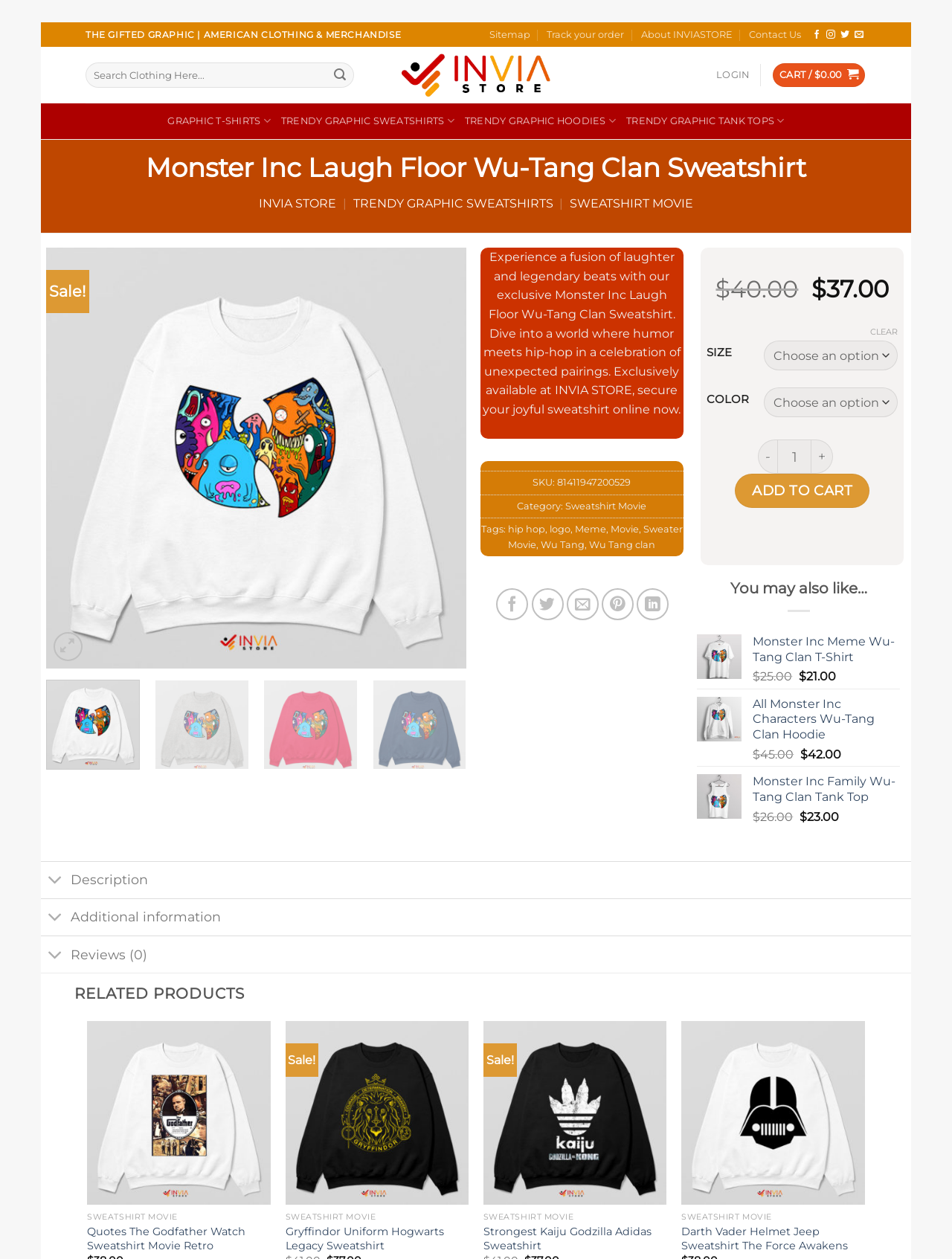Answer the following query with a single word or phrase:
How many social media sharing options are available?

5